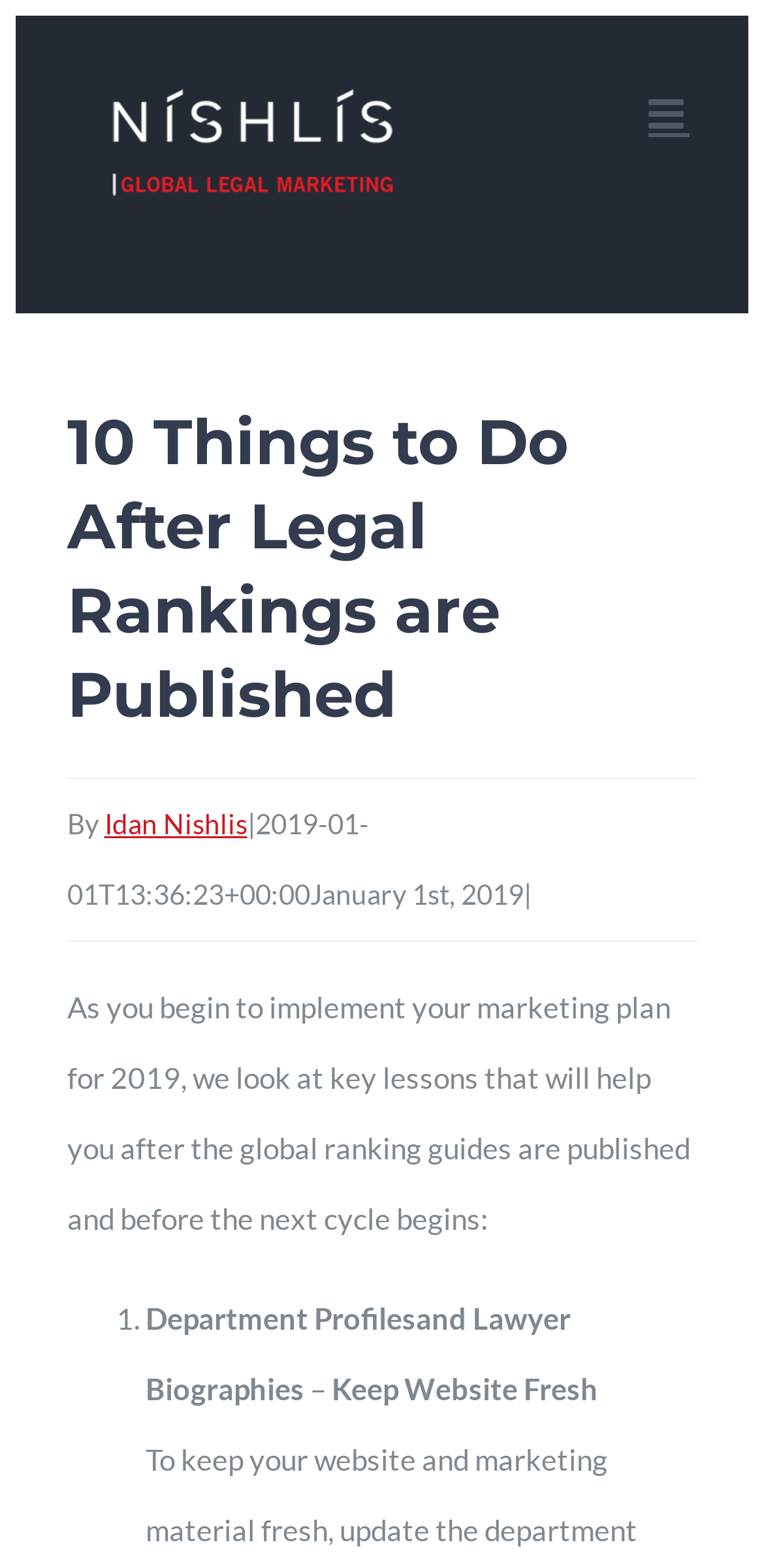Give the bounding box coordinates for the element described as: "alt="NISHLIS Legal Marketing Logo"".

[0.097, 0.035, 0.559, 0.175]